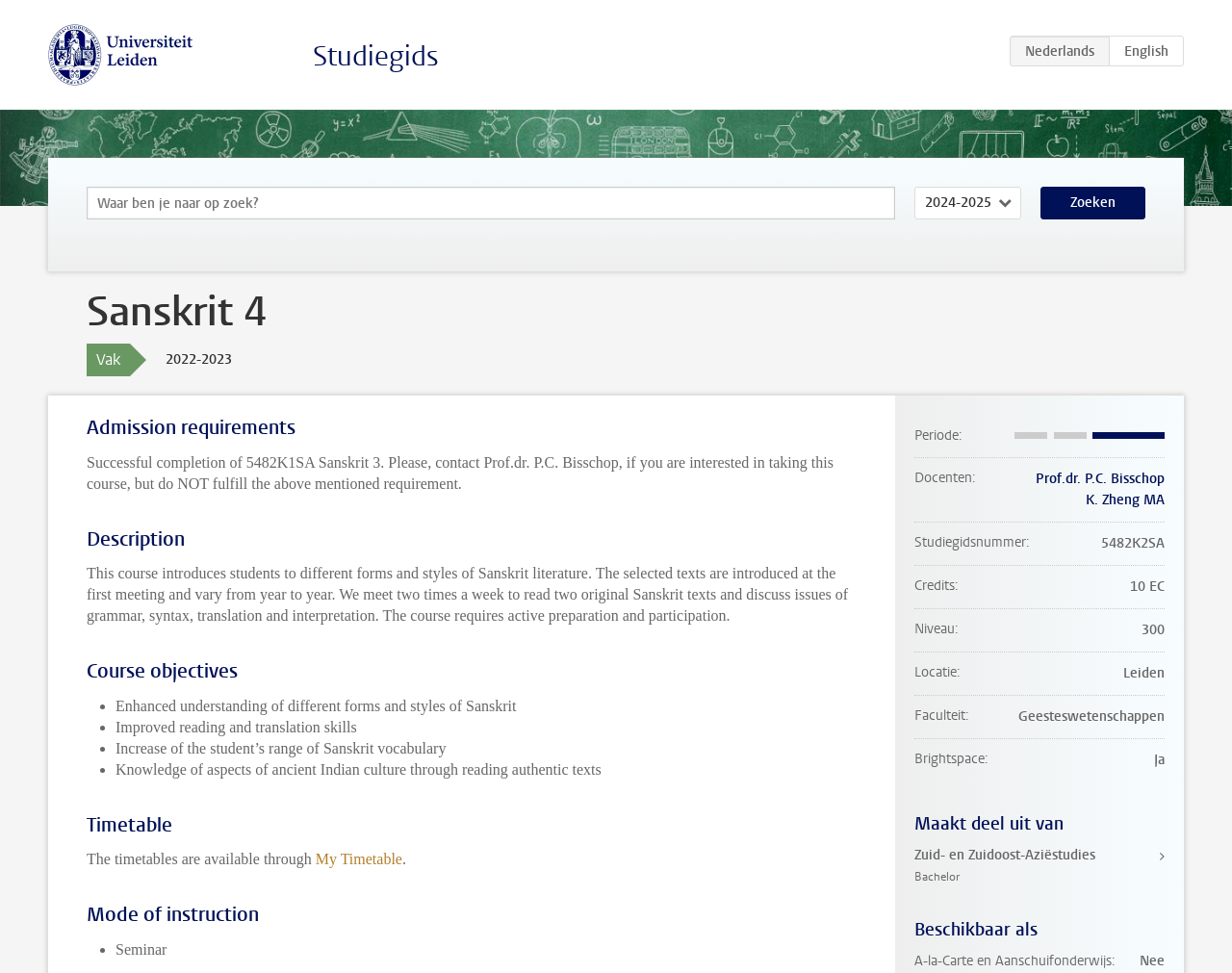Pinpoint the bounding box coordinates of the clickable area needed to execute the instruction: "Select academic year". The coordinates should be specified as four float numbers between 0 and 1, i.e., [left, top, right, bottom].

[0.742, 0.192, 0.829, 0.226]